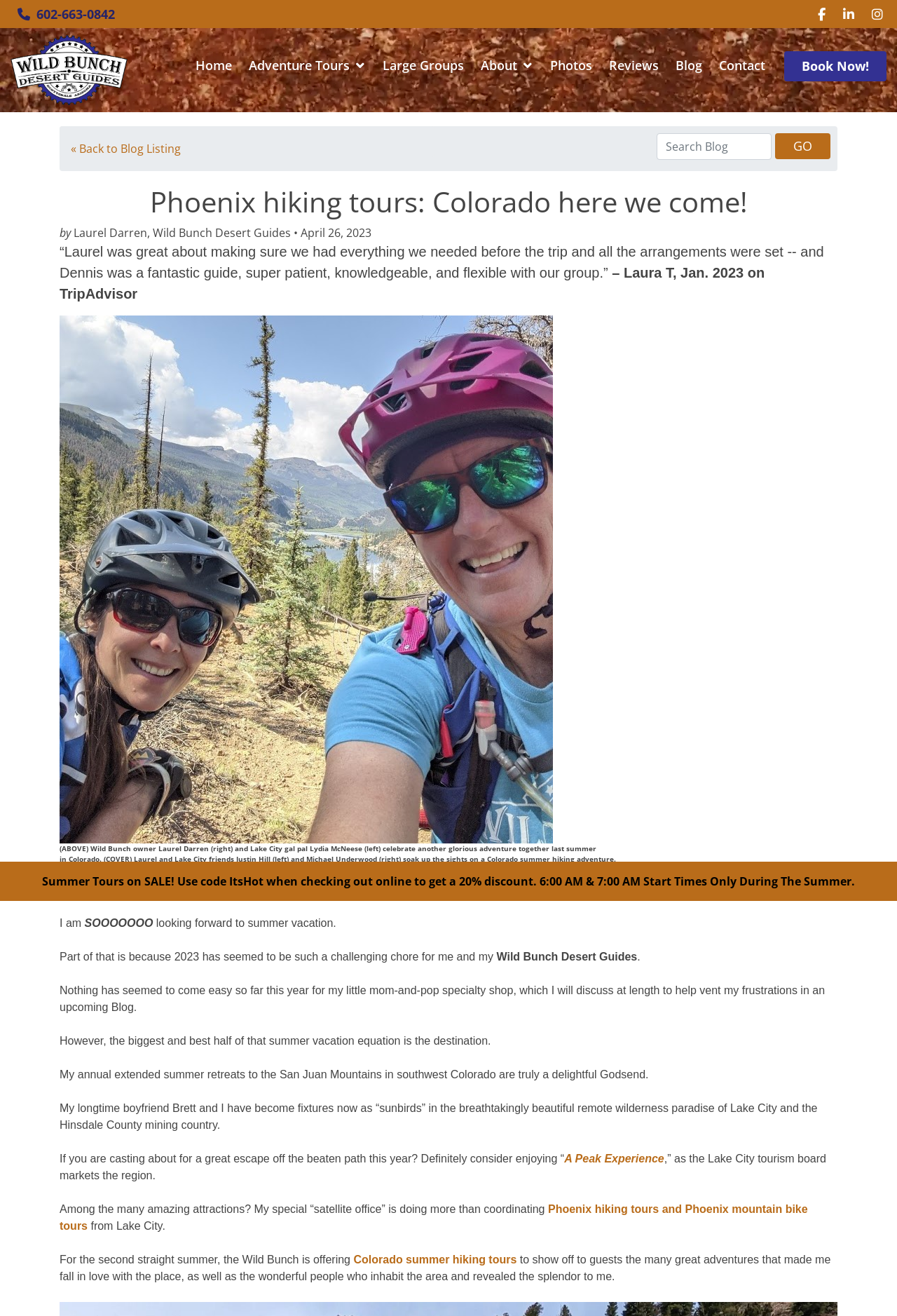Please provide a detailed answer to the question below by examining the image:
What is the name of the region being promoted for summer vacation?

The region is mentioned in the StaticText element with the text 'My longtime boyfriend Brett and I have become fixtures now as “sunbirds” in the breathtakingly beautiful remote wilderness paradise of Lake City and the Hinsdale County mining country.'